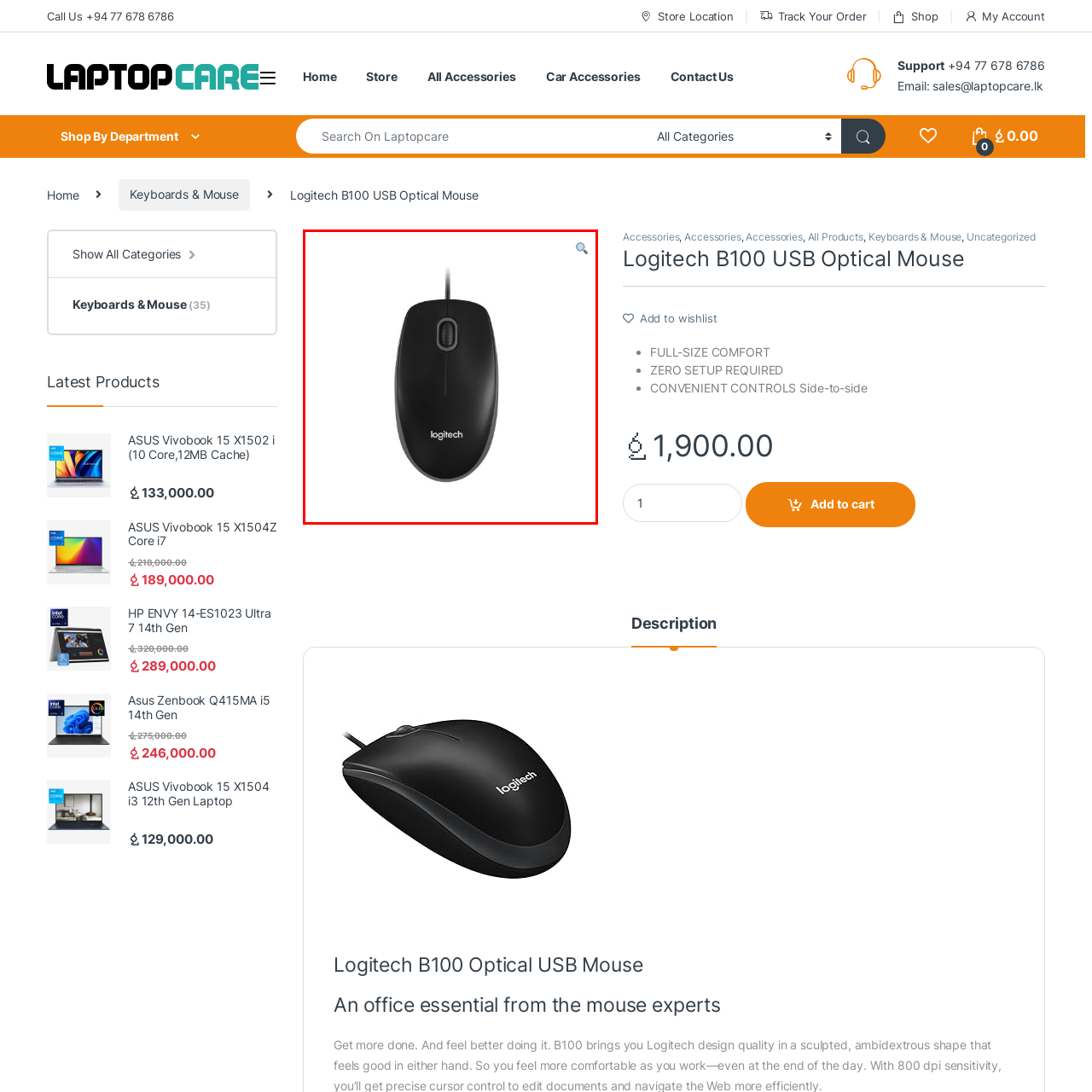Give a detailed account of the scene depicted within the red boundary.

The image showcases the Logitech B100 USB Optical Mouse, a reliable and ergonomic device designed for everyday computing needs. The mouse features a classic black design, characterized by its smooth contours and a simple, user-friendly interface. With a central scroll wheel positioned conveniently for easy navigation, it is ideal for both professional and casual users. The Logitech logo is prominently displayed, reflecting the brand's commitment to quality and functionality. This optical mouse connects via a USB cable, ensuring stable performance without the need for battery replacements or wireless connectivity issues. Perfect for office use or home setups, the Logitech B100 is a practical addition to any computer workstation.